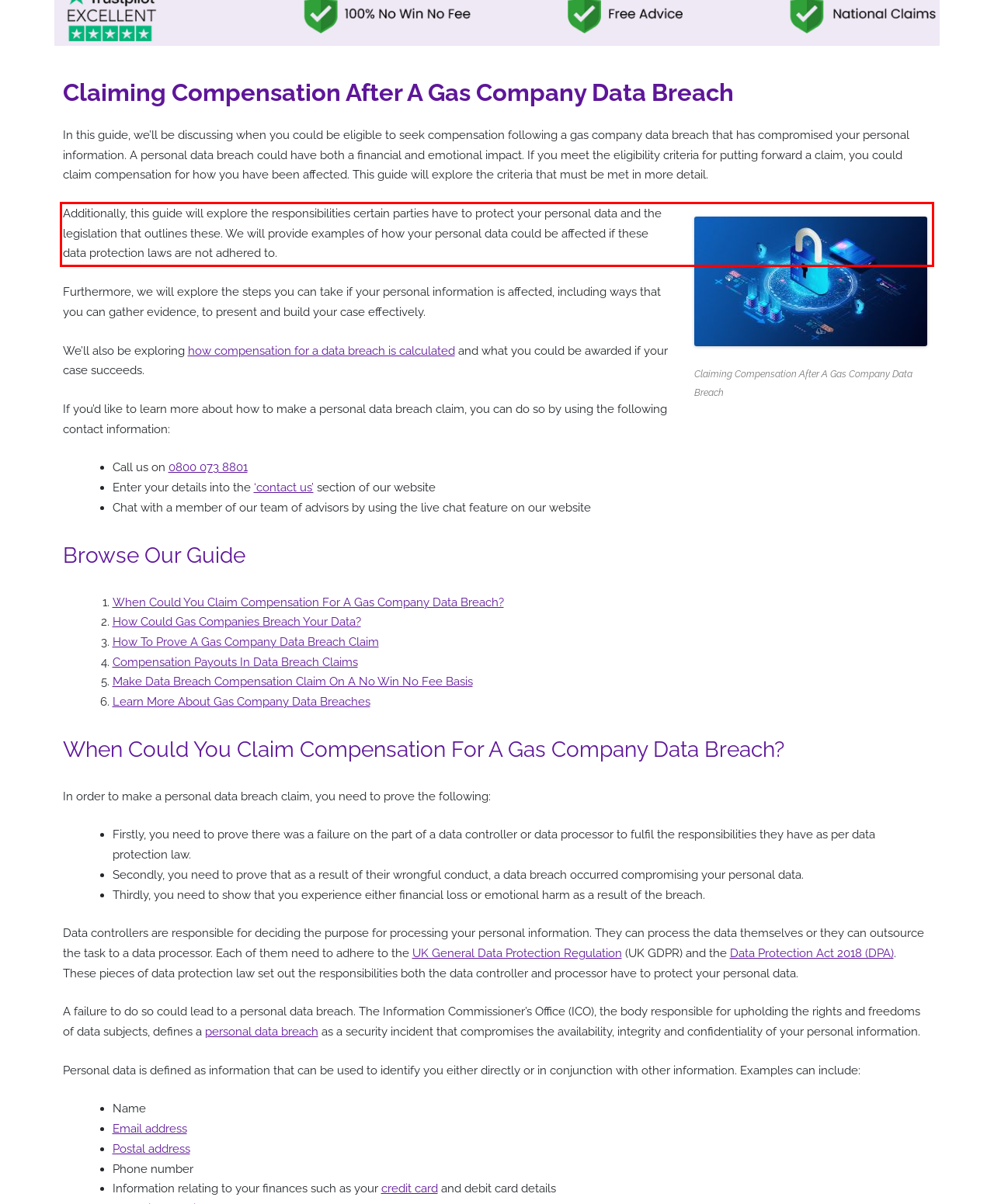Please take the screenshot of the webpage, find the red bounding box, and generate the text content that is within this red bounding box.

Additionally, this guide will explore the responsibilities certain parties have to protect your personal data and the legislation that outlines these. We will provide examples of how your personal data could be affected if these data protection laws are not adhered to.